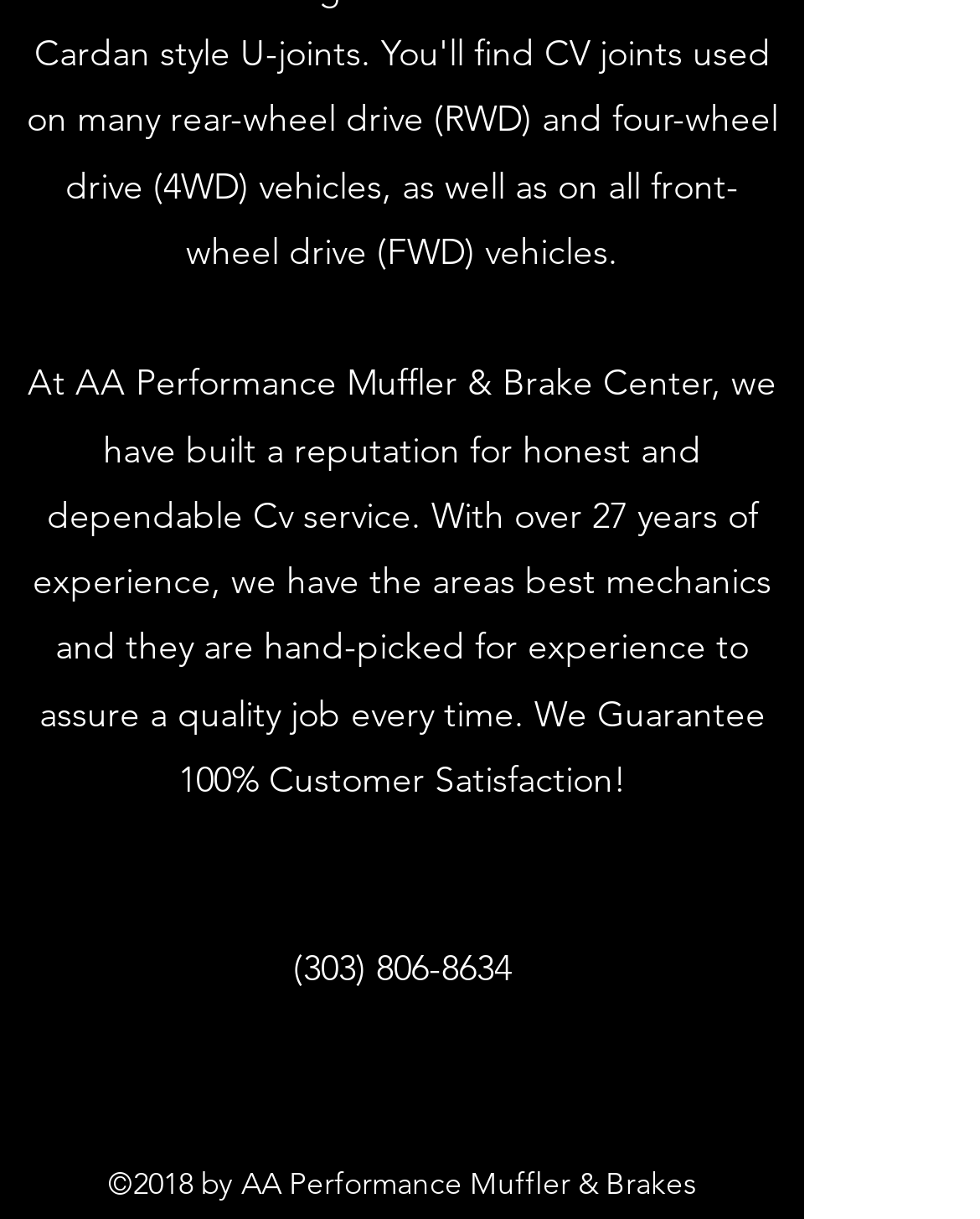How many years of experience do they have?
Answer with a single word or phrase, using the screenshot for reference.

over 27 years